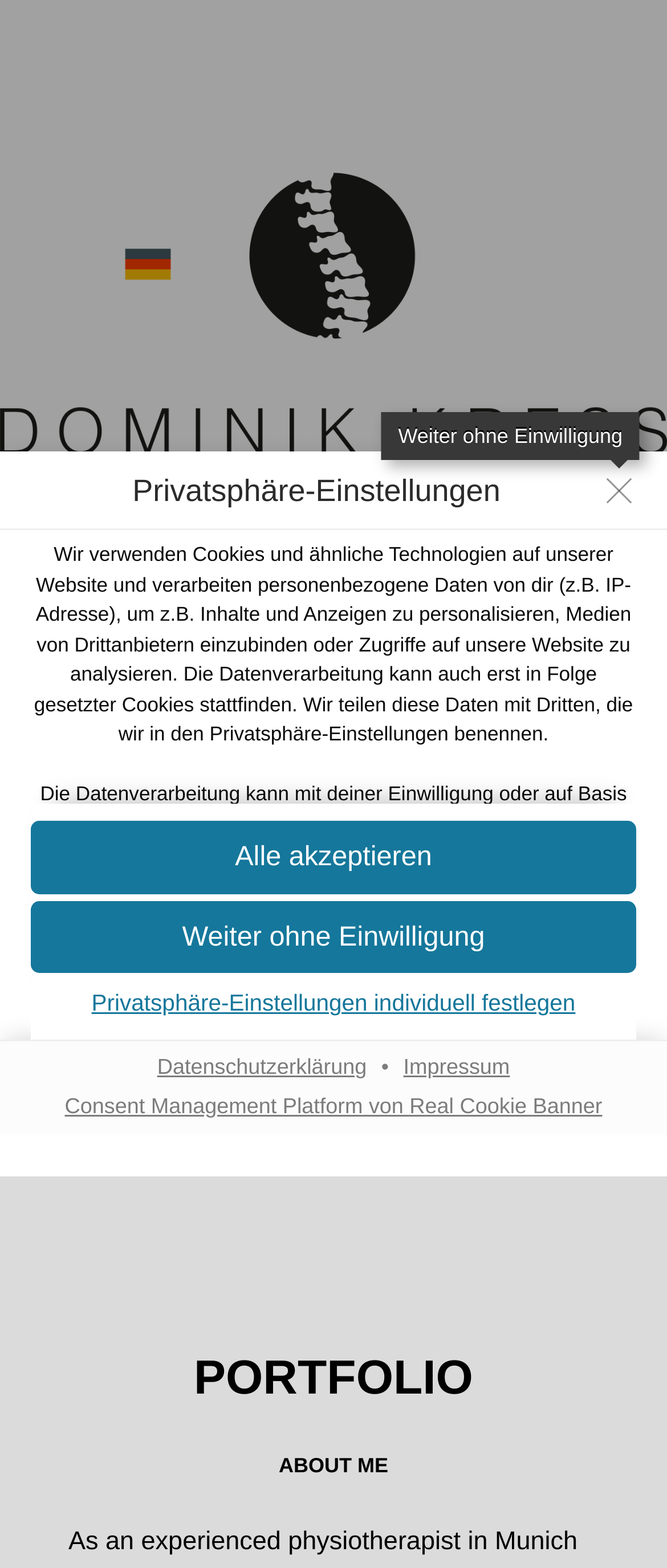Please determine the bounding box coordinates for the UI element described here. Use the format (top-left x, top-left y, bottom-right x, bottom-right y) with values bounded between 0 and 1: Datenschutzerklärung

[0.58, 0.596, 0.872, 0.61]